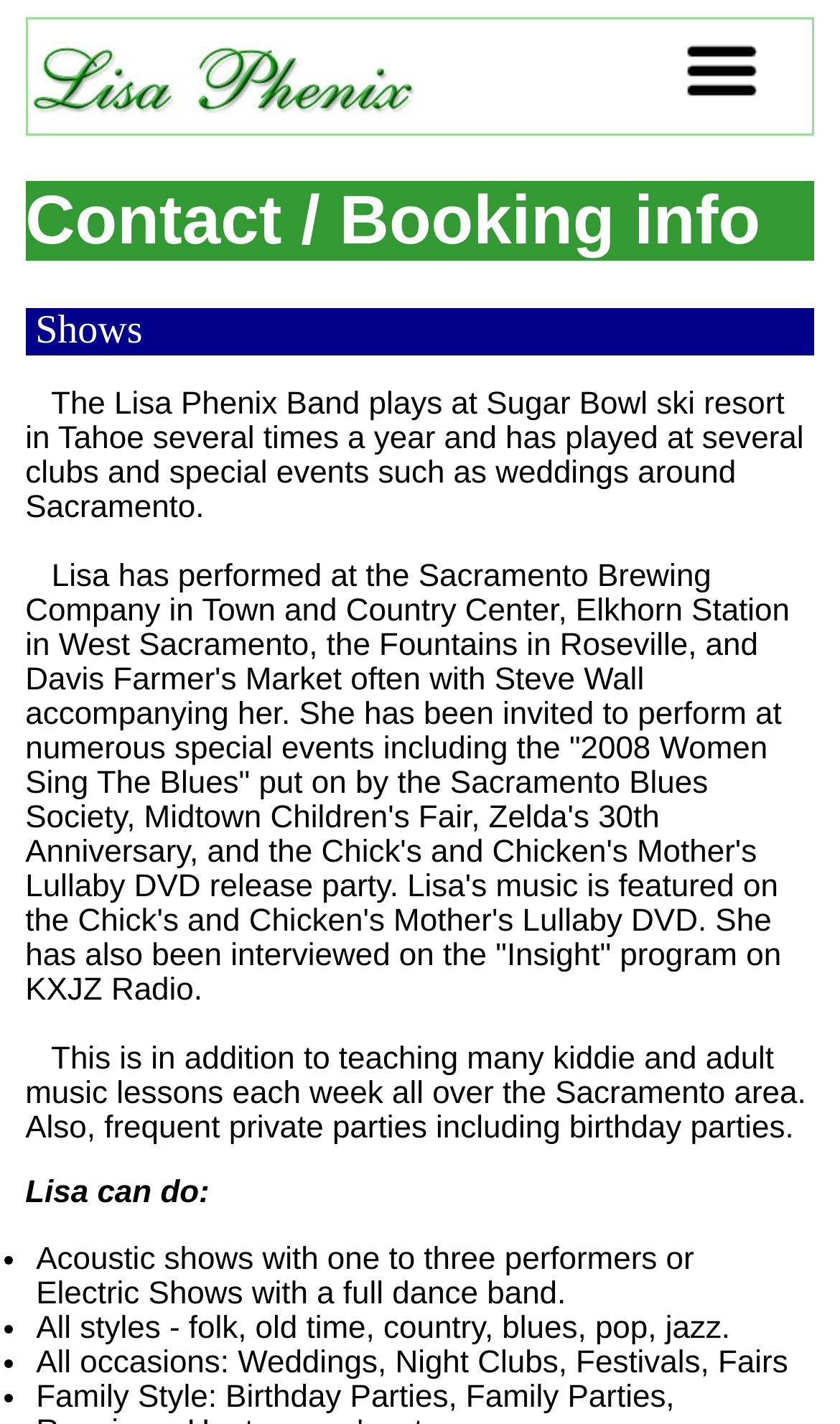Convey a detailed summary of the webpage, mentioning all key elements.

The webpage is about Lisa Phenix, a musician who offers music services, kids' shows, lessons, and classes. At the top left corner, there is a menu icon, and another identical menu icon is located at the top right corner. Below the top left menu icon, there is a heading that reads "Contact / Booking info". 

To the right of the heading, there is a section that describes Lisa Phenix's shows. This section starts with the title "Shows" and is followed by a brief description of her performances at various venues, including Sugar Bowl ski resort in Tahoe, clubs, and special events like weddings around Sacramento. 

Below this section, there is a longer paragraph that lists more specific venues and events where Lisa has performed, including the Sacramento Brewing Company, Elkhorn Station, the Fountains, and Davis Farmer's Market. This paragraph also mentions her music being featured on a DVD and her interview on a radio program.

Further down, there is another section that describes Lisa's teaching activities, mentioning that she teaches many kiddie and adult music lessons each week all over the Sacramento area, as well as frequent private parties including birthday parties.

The final section lists Lisa's services, starting with "Lisa can do:" and followed by a bullet-point list that includes acoustic shows, electric shows, performances in various styles, and services for all occasions like weddings, night clubs, festivals, and fairs.